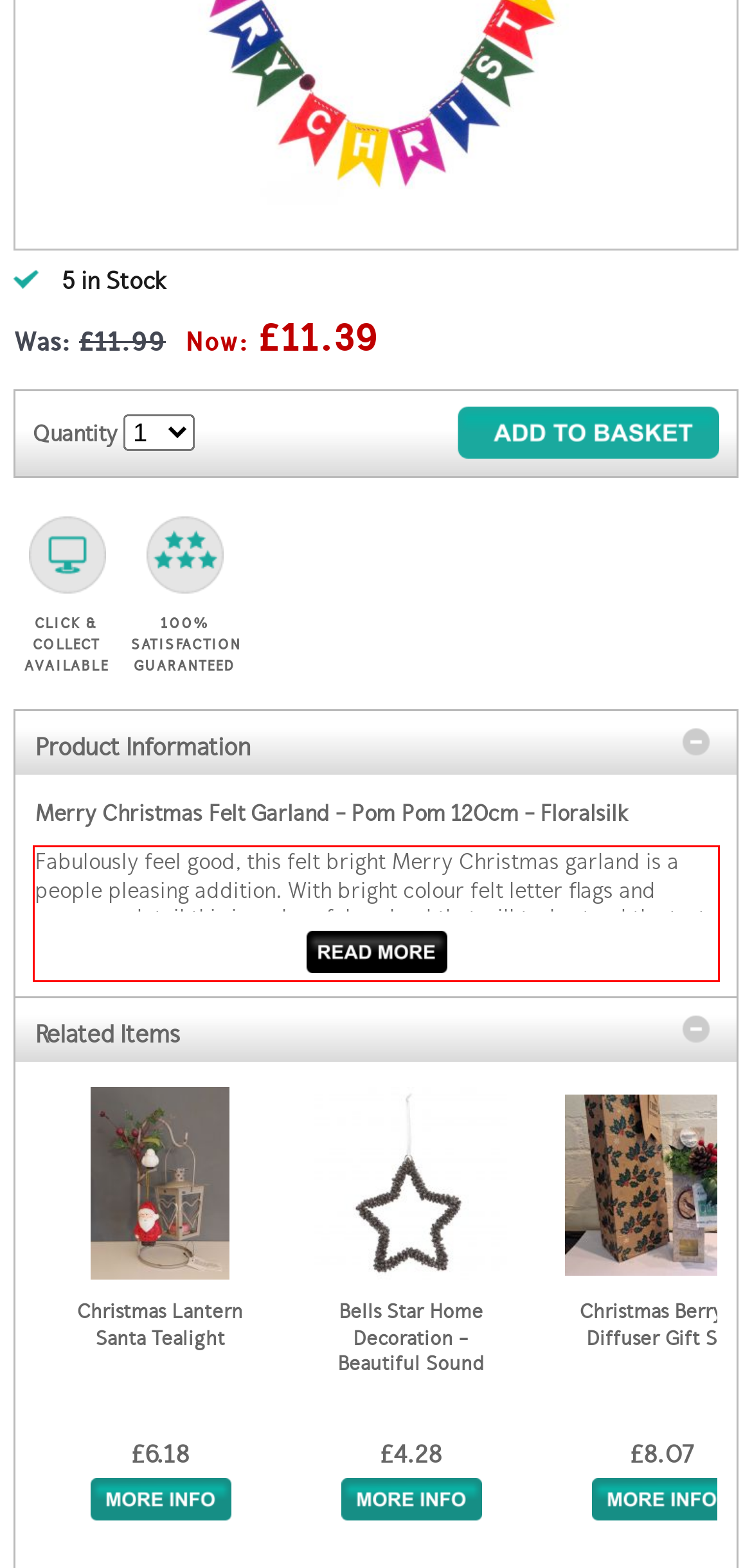Please extract the text content from the UI element enclosed by the red rectangle in the screenshot.

Fabulously feel good, this felt bright Merry Christmas garland is a people pleasing addition. With bright colour felt letter flags and pompom detail this is a cheerful garland that will truly stand the test of time.